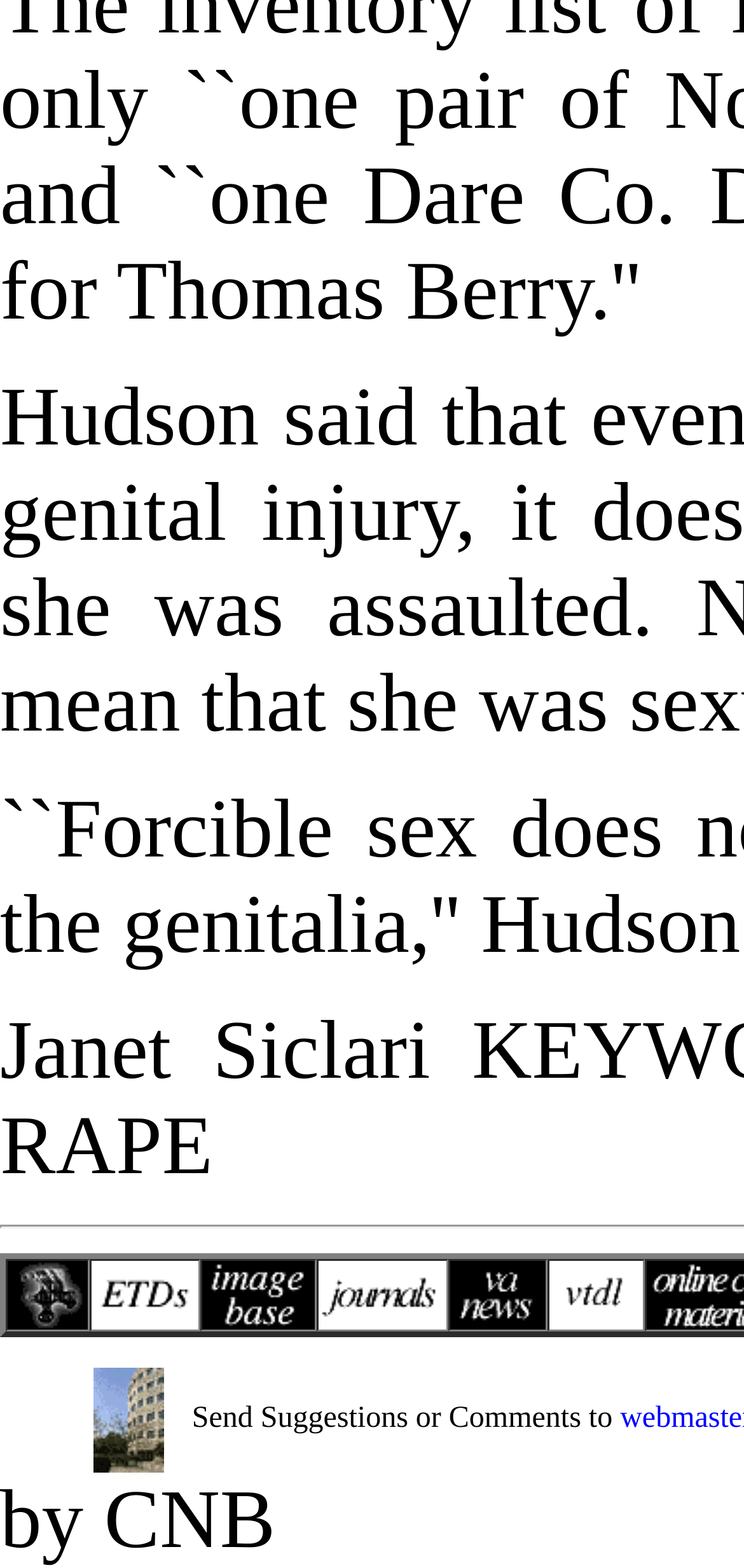How many gridcell elements are on the webpage? Based on the image, give a response in one word or a short phrase.

5